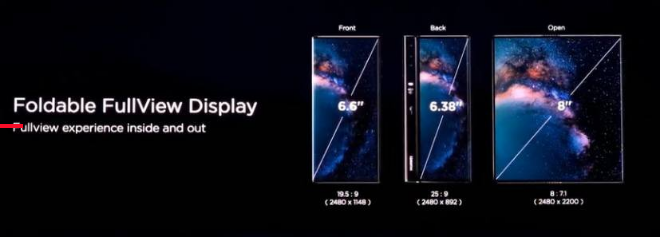Utilize the details in the image to give a detailed response to the question: How many displays are shown on the device when folded?

The caption highlights that when the Huawei Mate X is folded, it features a 6.6-inch front display and a 6.38-inch back display, indicating that there are two displays shown on the device in this configuration.